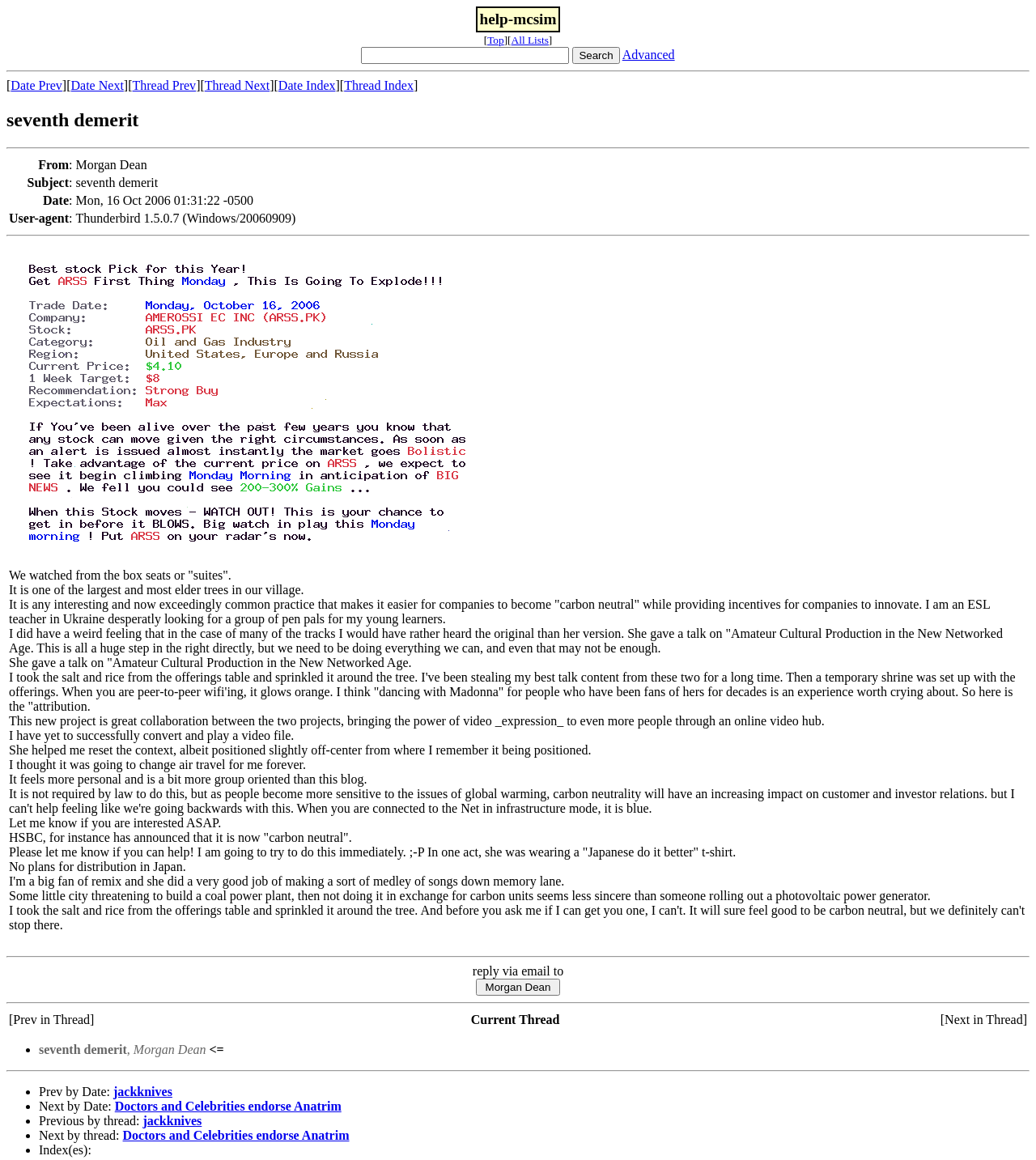How many links are there in the email?
Please provide a single word or phrase as your answer based on the screenshot.

13